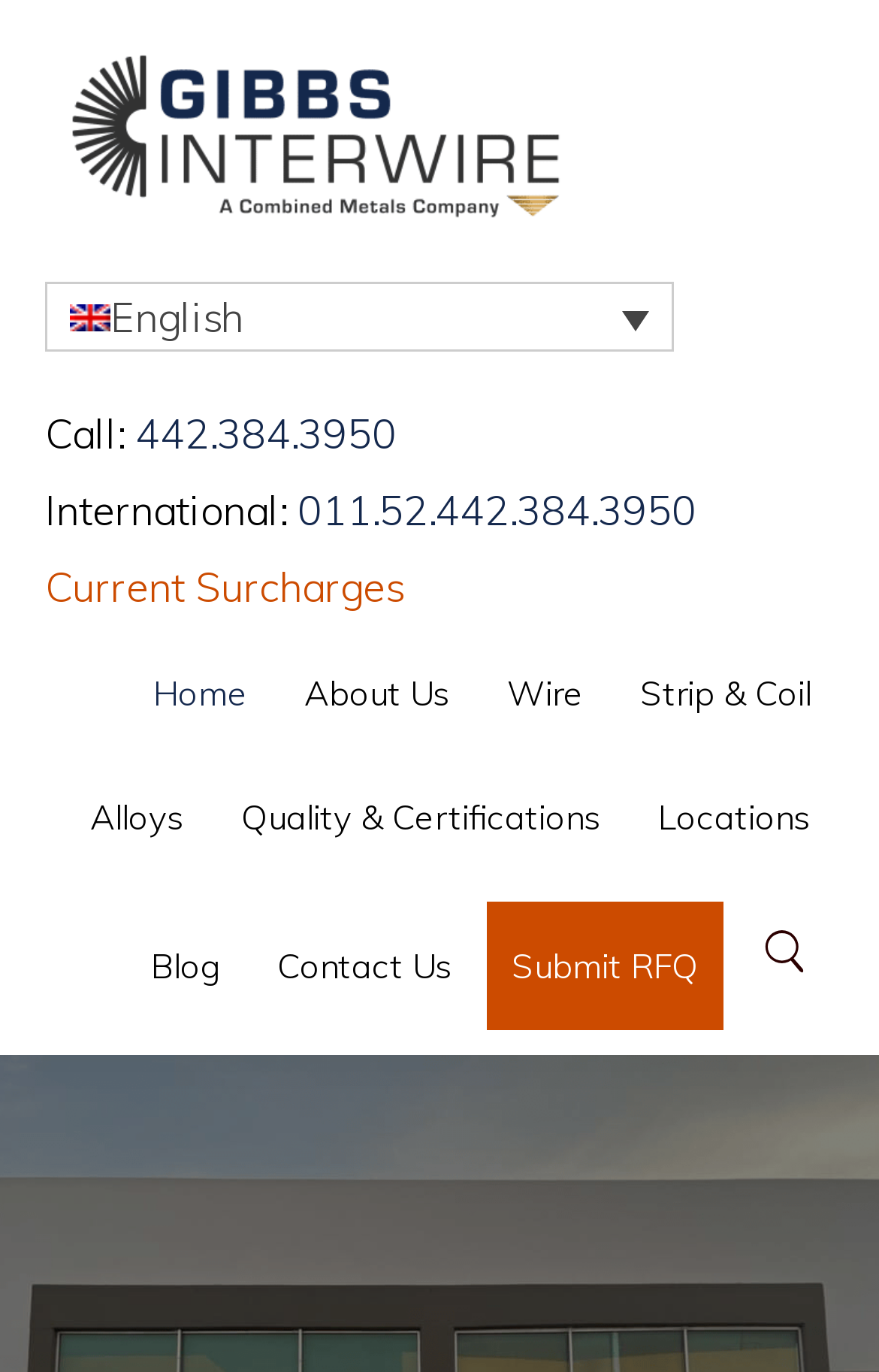Identify the bounding box coordinates of the clickable region required to complete the instruction: "Select English as the language". The coordinates should be given as four float numbers within the range of 0 and 1, i.e., [left, top, right, bottom].

[0.051, 0.205, 0.767, 0.257]